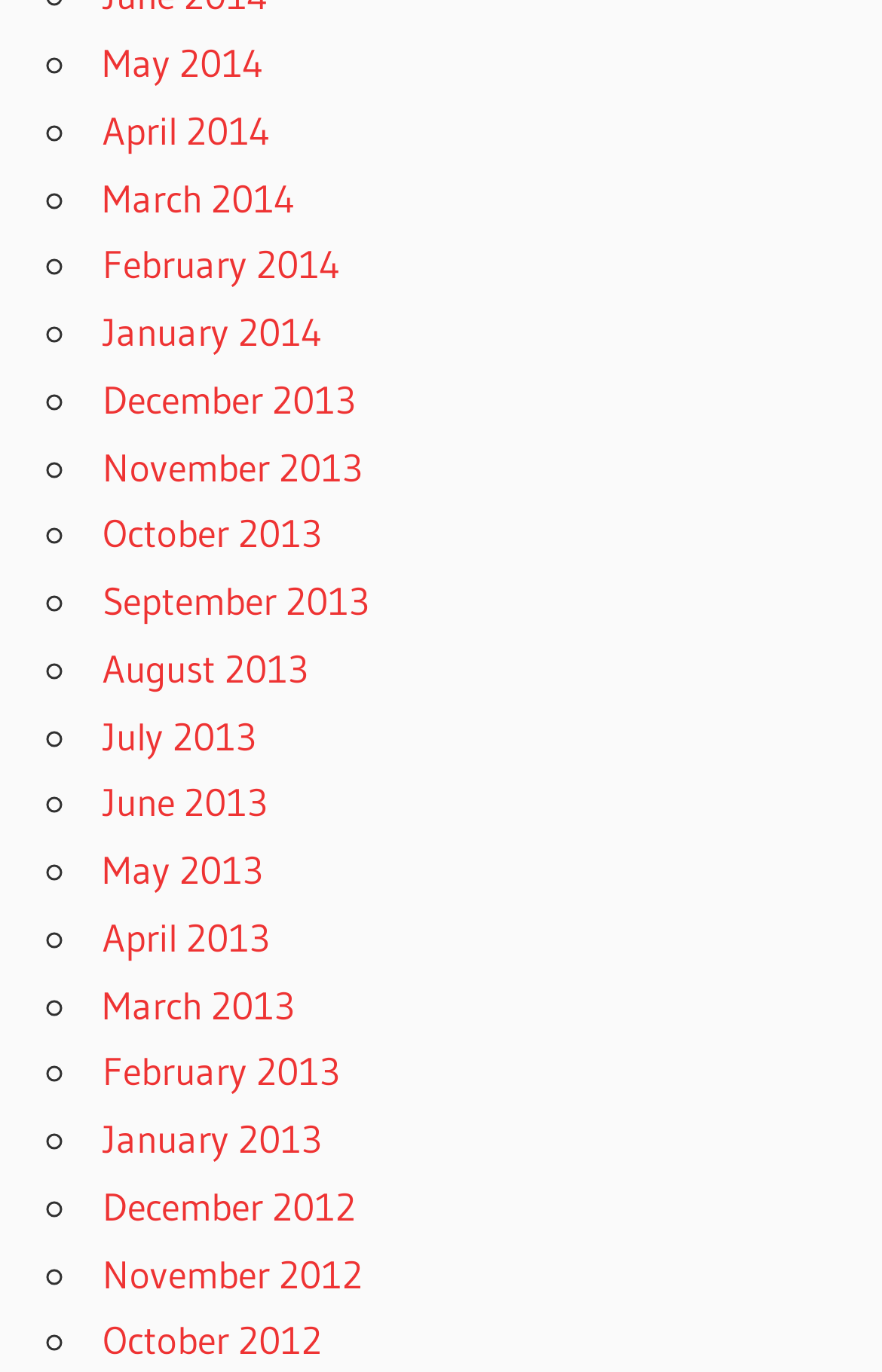What symbol is used as a list marker? Based on the screenshot, please respond with a single word or phrase.

◦